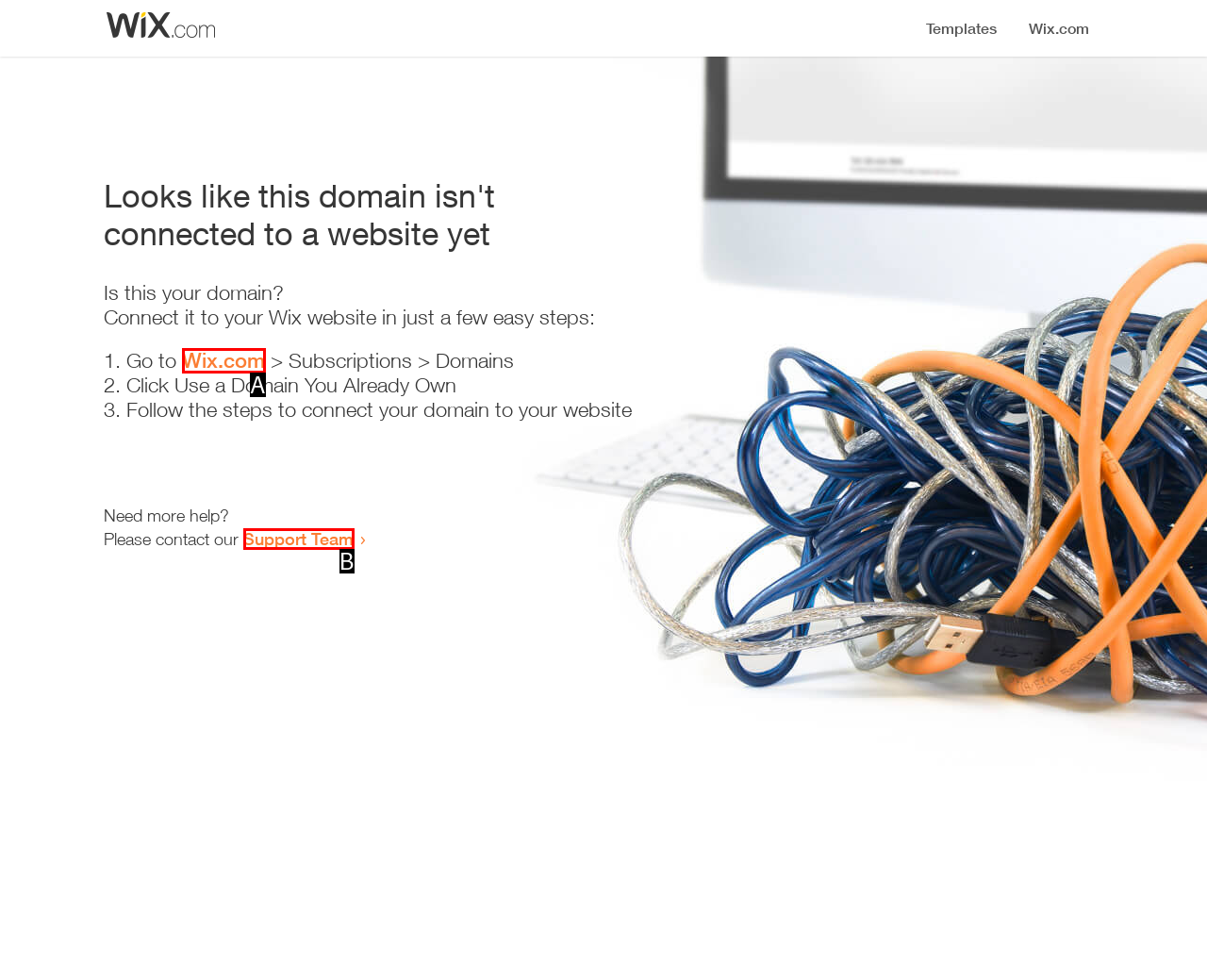Identify which option matches the following description: Wix.com
Answer by giving the letter of the correct option directly.

A